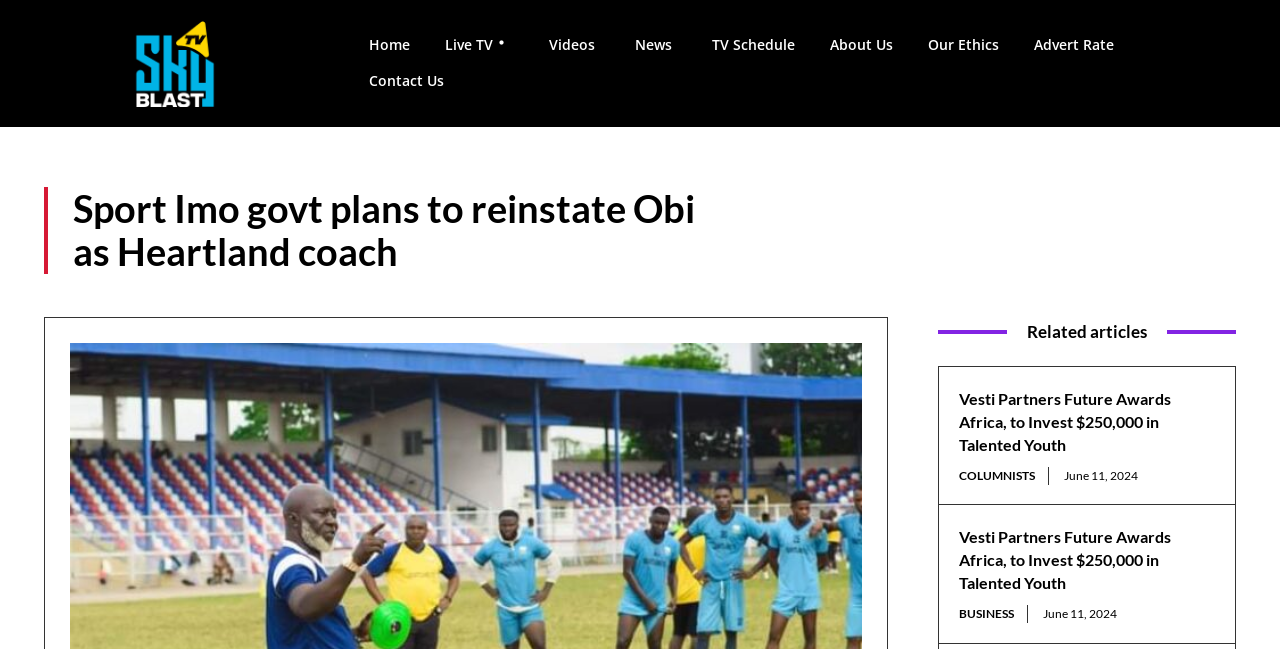Identify the bounding box of the UI component described as: "Contact Us".

[0.277, 0.098, 0.359, 0.154]